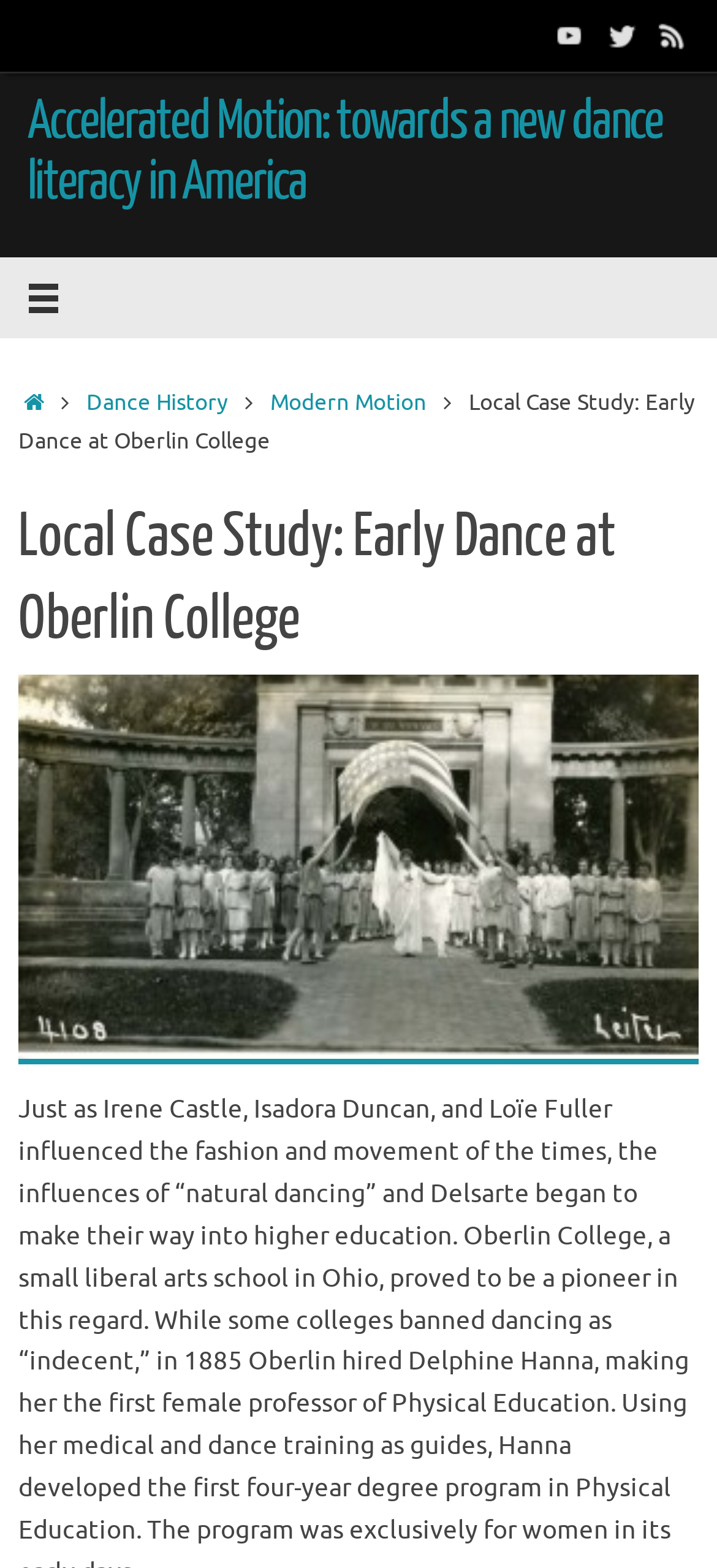What is the purpose of the button with a hamburger icon?
Please look at the screenshot and answer using one word or phrase.

Navigation menu